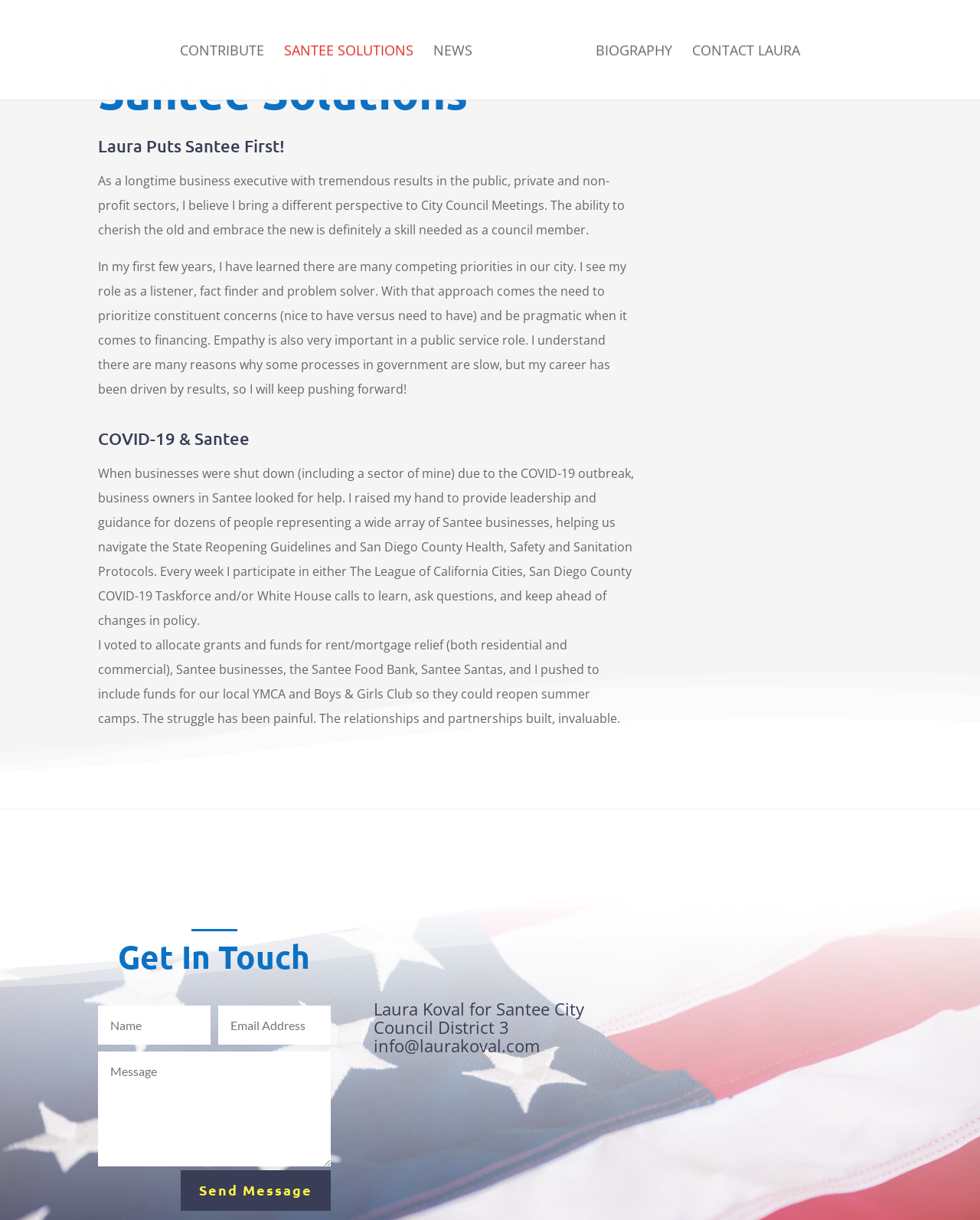From the webpage screenshot, predict the bounding box coordinates (top-left x, top-left y, bottom-right x, bottom-right y) for the UI element described here: name="et_pb_contact_email_0" placeholder="Email Address"

[0.222, 0.824, 0.337, 0.856]